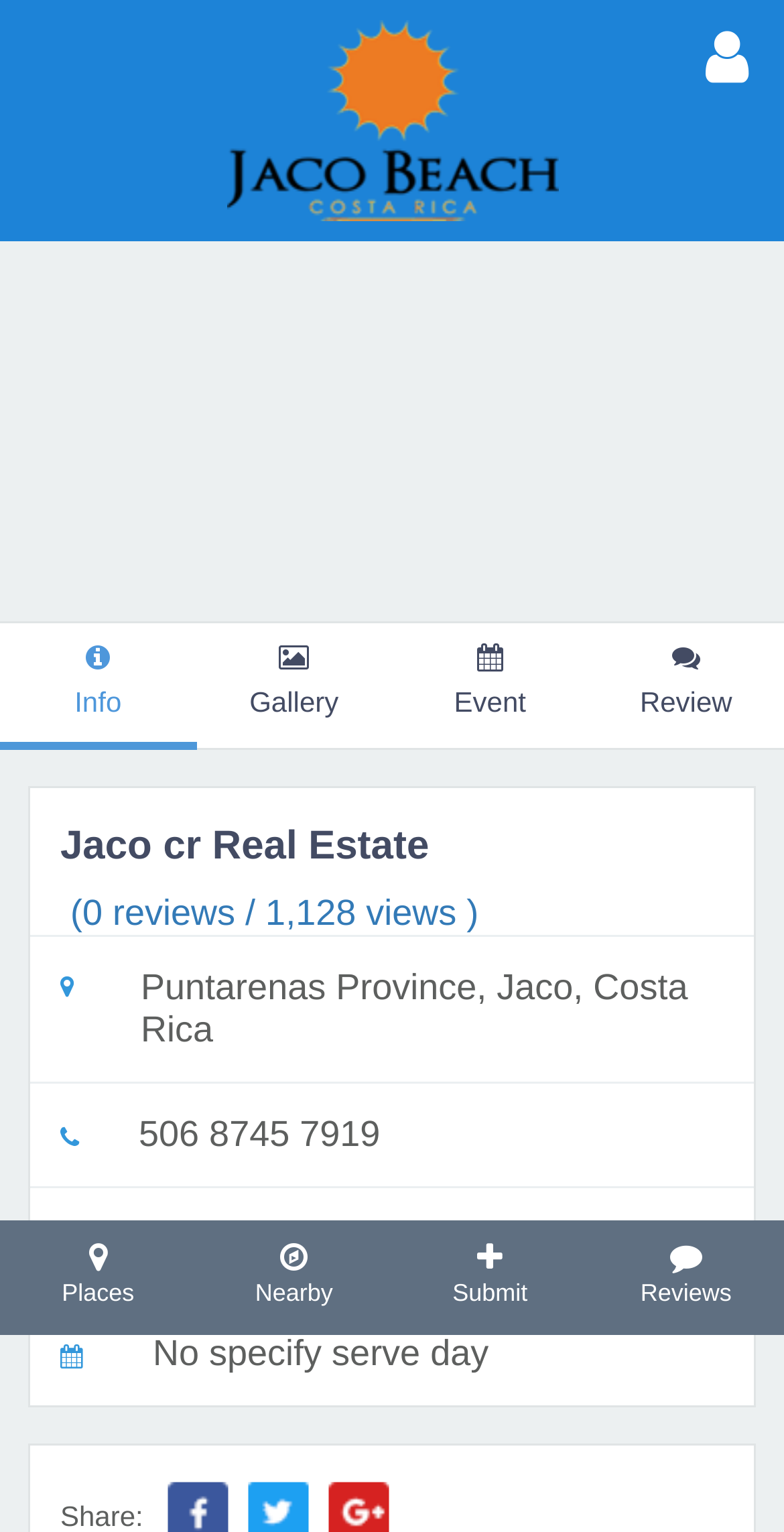What is the location of the properties listed?
Deliver a detailed and extensive answer to the question.

The StaticText element 'Puntarenas Province, Jaco, Costa Rica' suggests that the properties listed are located in Jaco, Costa Rica. This is also supported by the website's title 'Jaco cr Real Estate'.